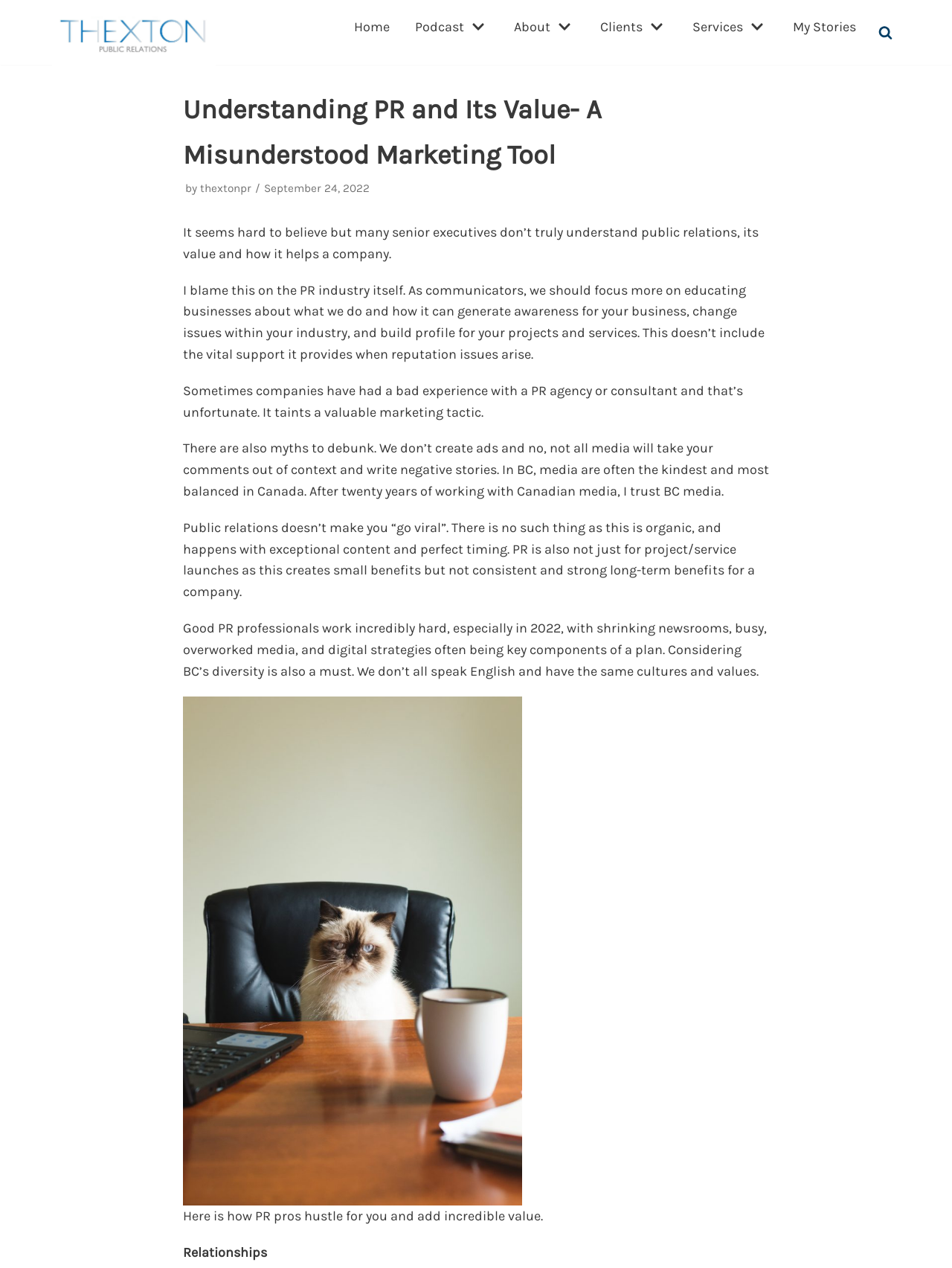What is the date of this article?
Examine the image and provide an in-depth answer to the question.

The date of this article is September 24, 2022, as indicated by the time element in the article, which displays the date 'September 24, 2022'.